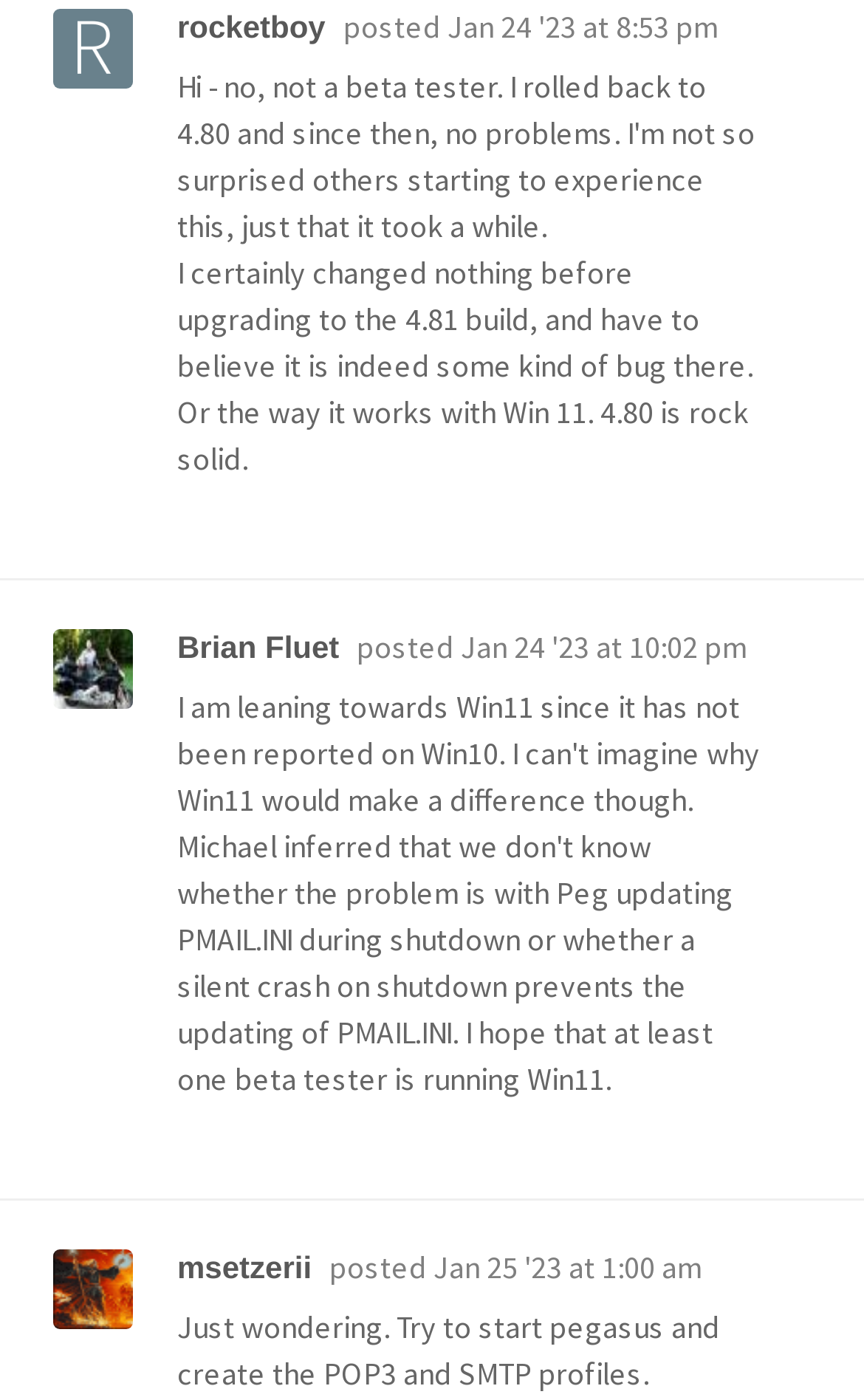Utilize the details in the image to thoroughly answer the following question: How many comments are there?

I counted the number of comment sections on the webpage, each containing a username, timestamp, and comment text. There are three such sections, indicating three comments.